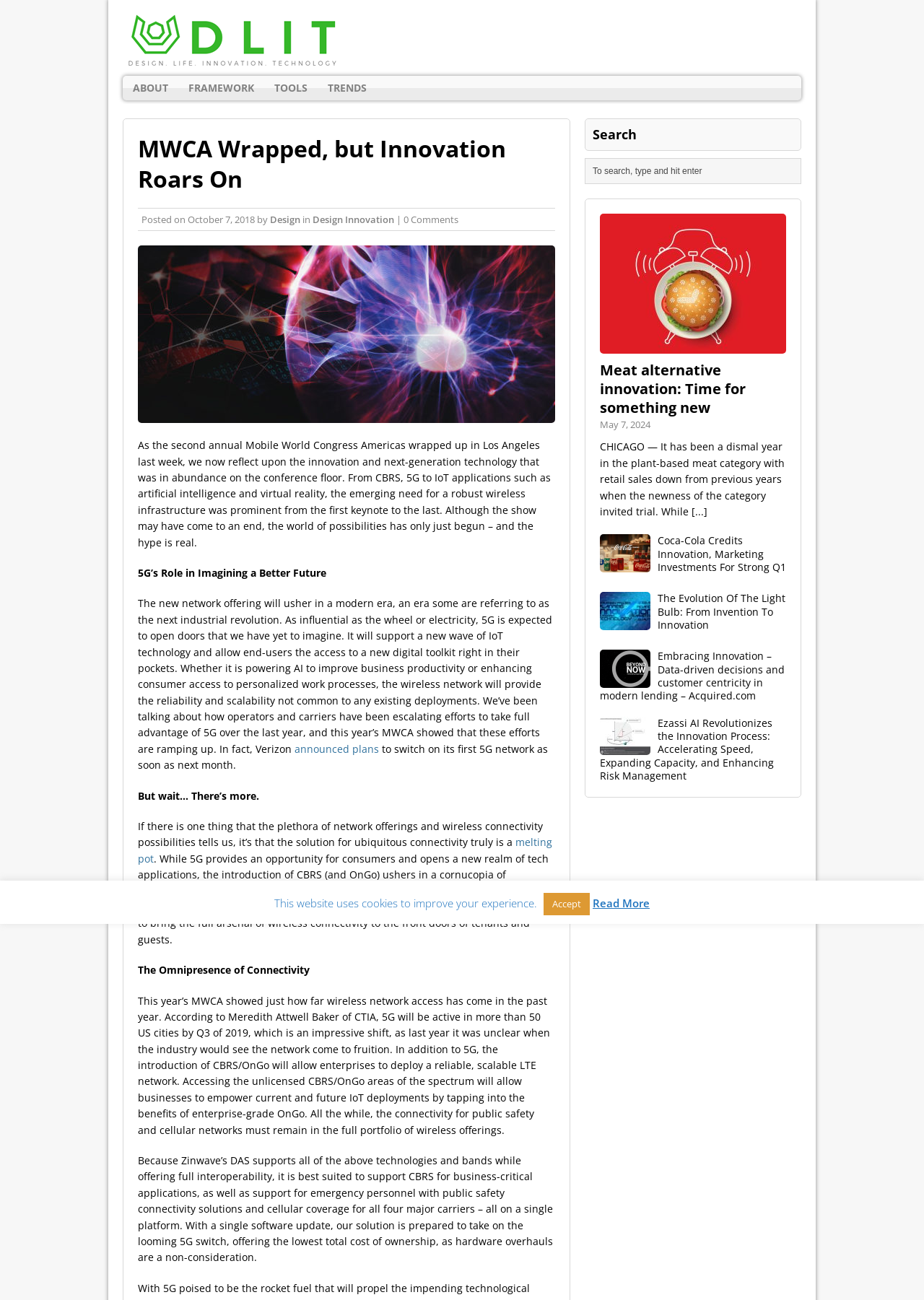Who is the author of the article?
Respond to the question with a single word or phrase according to the image.

Design Innovation